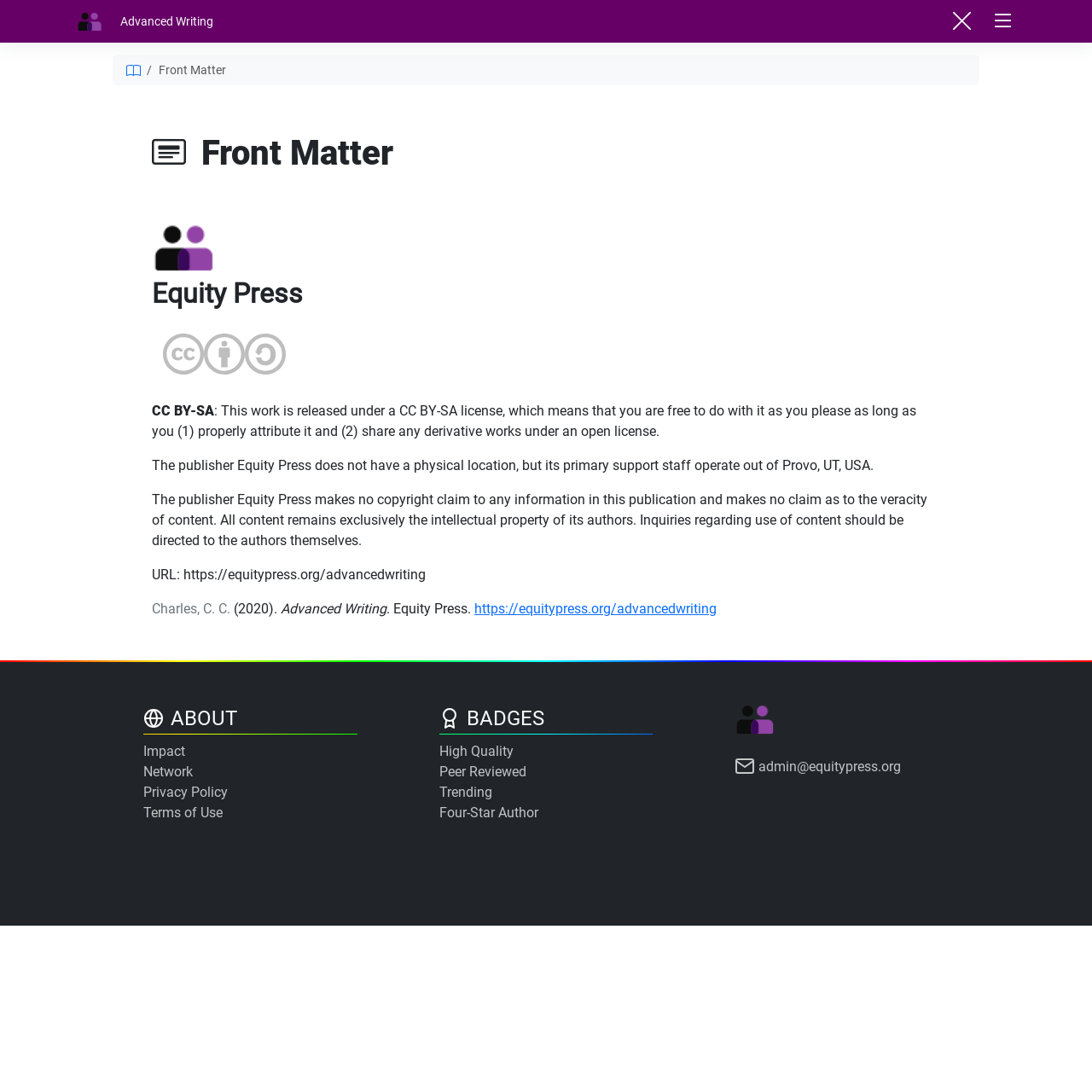Please specify the bounding box coordinates for the clickable region that will help you carry out the instruction: "Click the link to contact the administrator".

[0.673, 0.692, 0.869, 0.714]